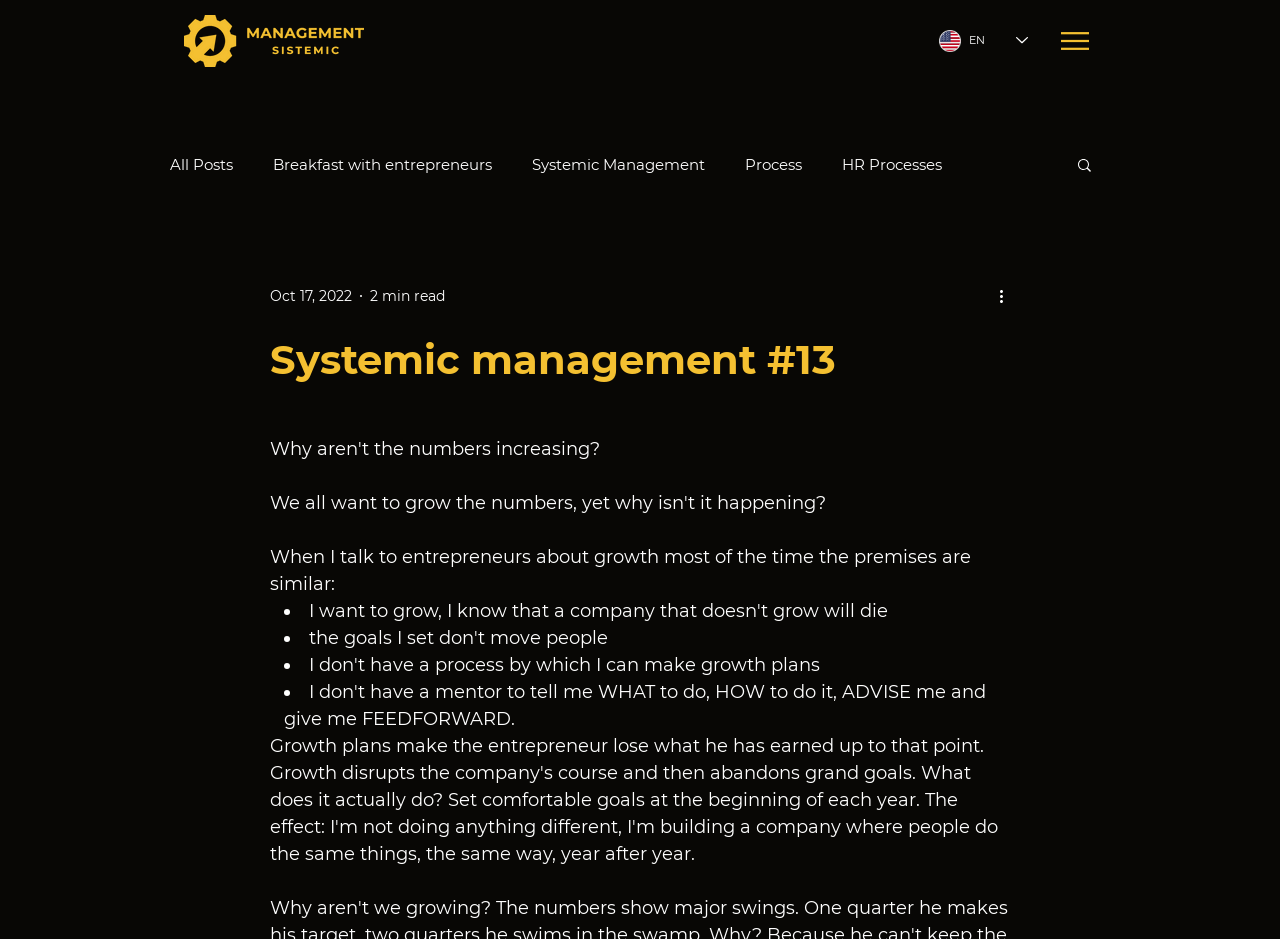Based on the visual content of the image, answer the question thoroughly: What is the date of the article?

The generic element with the text 'Oct 17, 2022' is present below the navigation menu, indicating the date of the article.